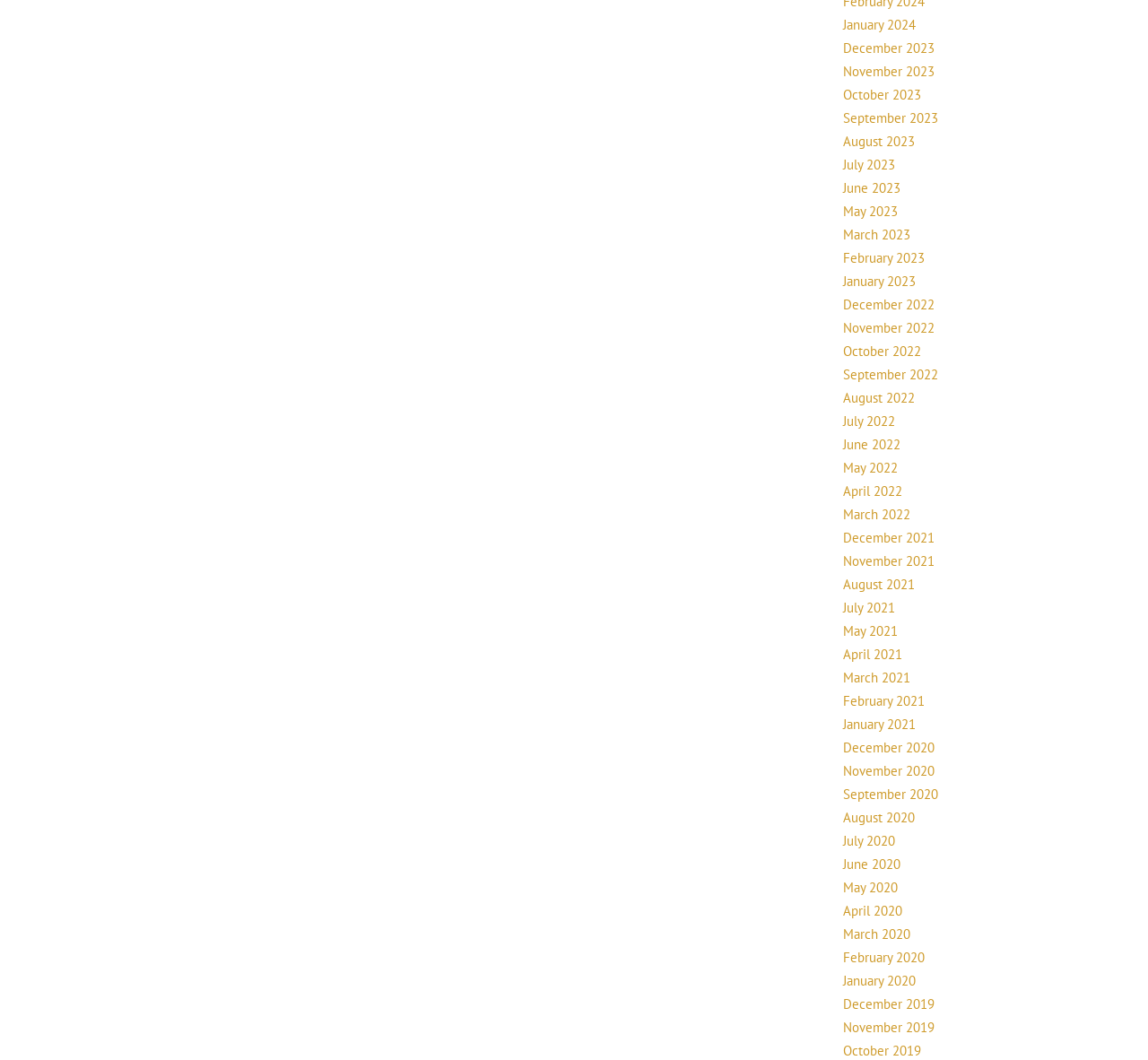Please find the bounding box for the UI element described by: "September 2023".

[0.734, 0.103, 0.817, 0.119]